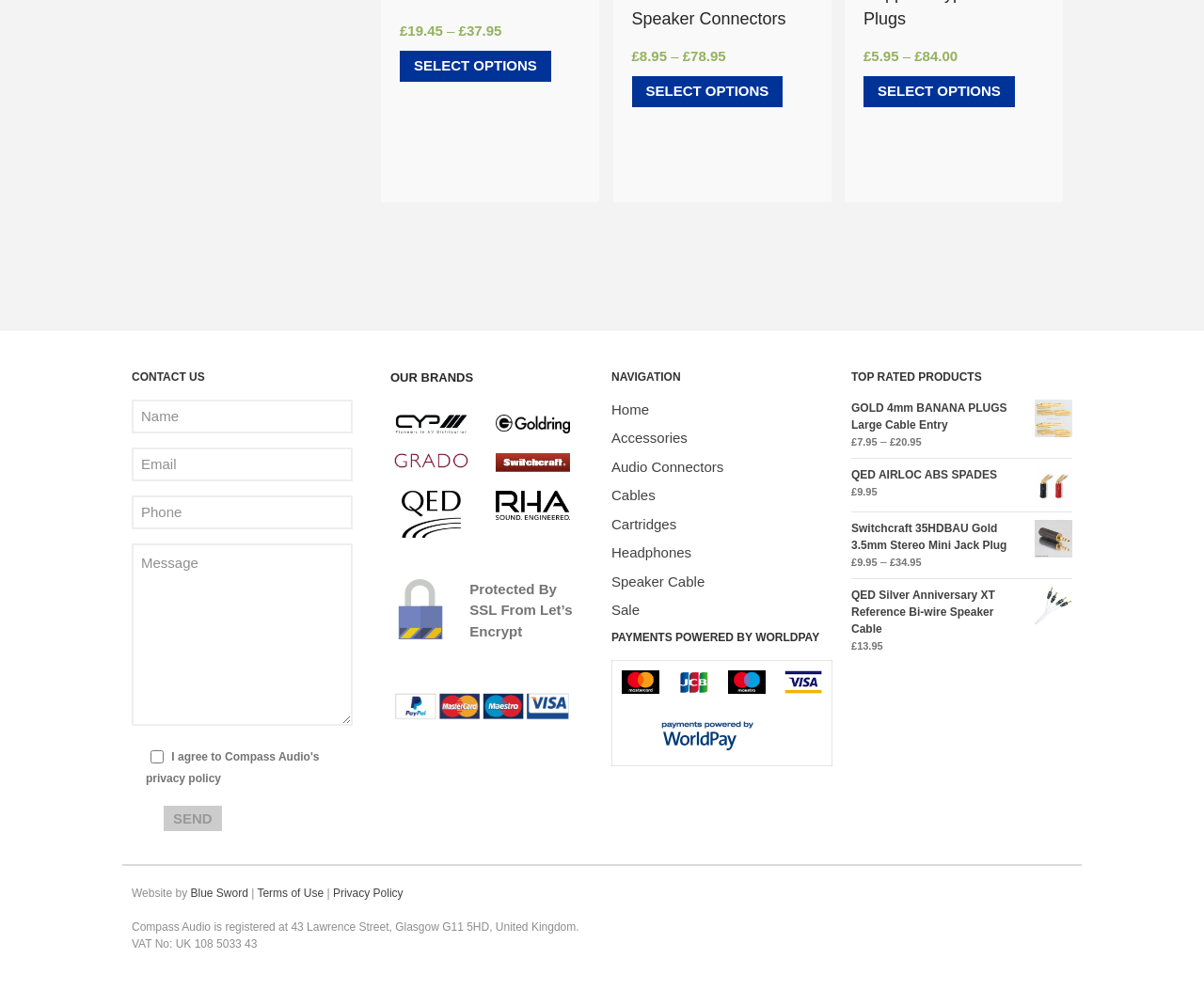What payment methods are accepted?
Please provide a comprehensive answer based on the visual information in the image.

The payment methods are listed in a table under the 'PAYMENTS POWERED BY WORLDPAY' heading. The table has four rows, each representing a payment method, which are Mastercard, JCB, Maestro, and Visa Debit.